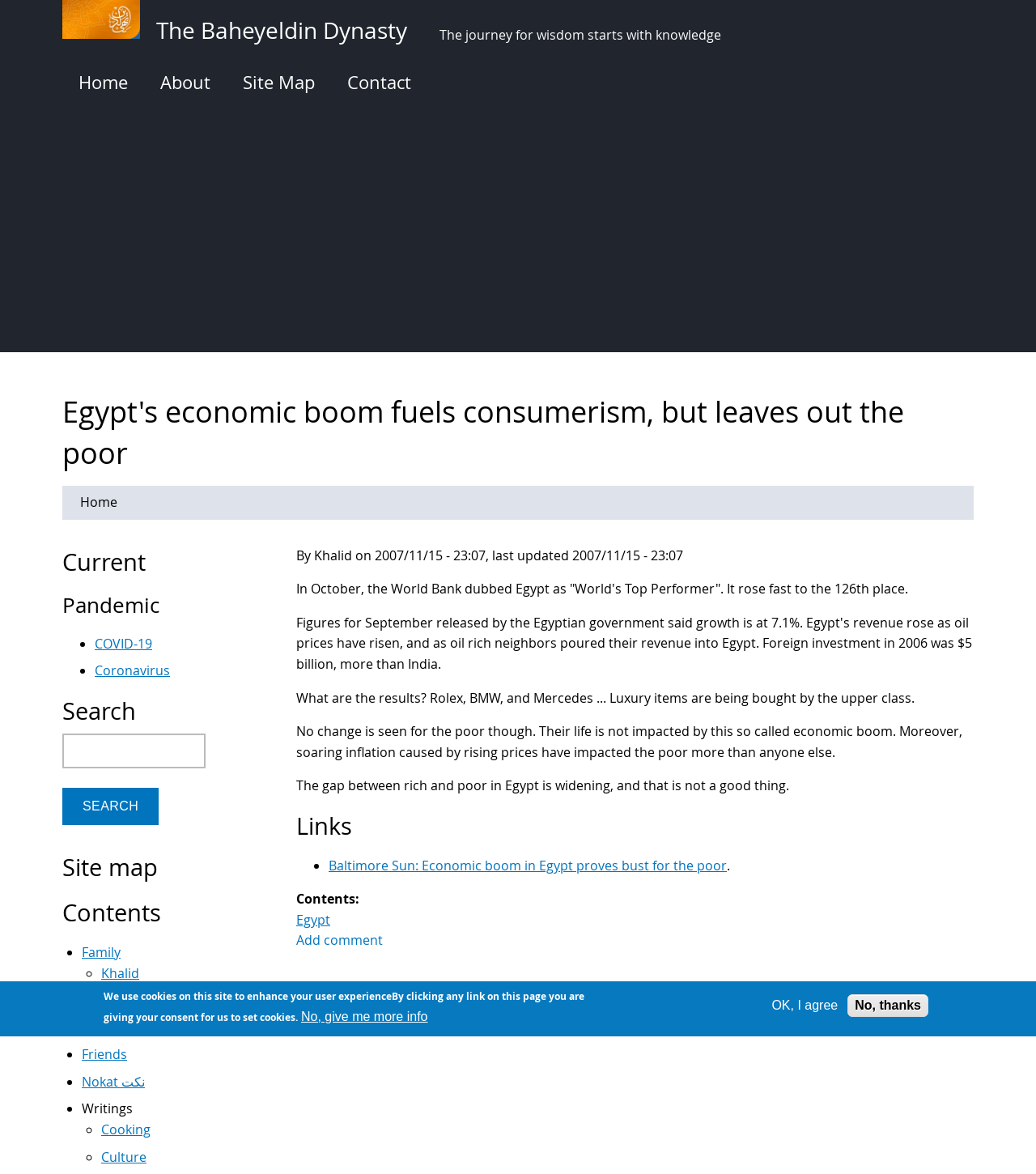Can you show the bounding box coordinates of the region to click on to complete the task described in the instruction: "Click the 'Add comment' link"?

[0.286, 0.793, 0.37, 0.808]